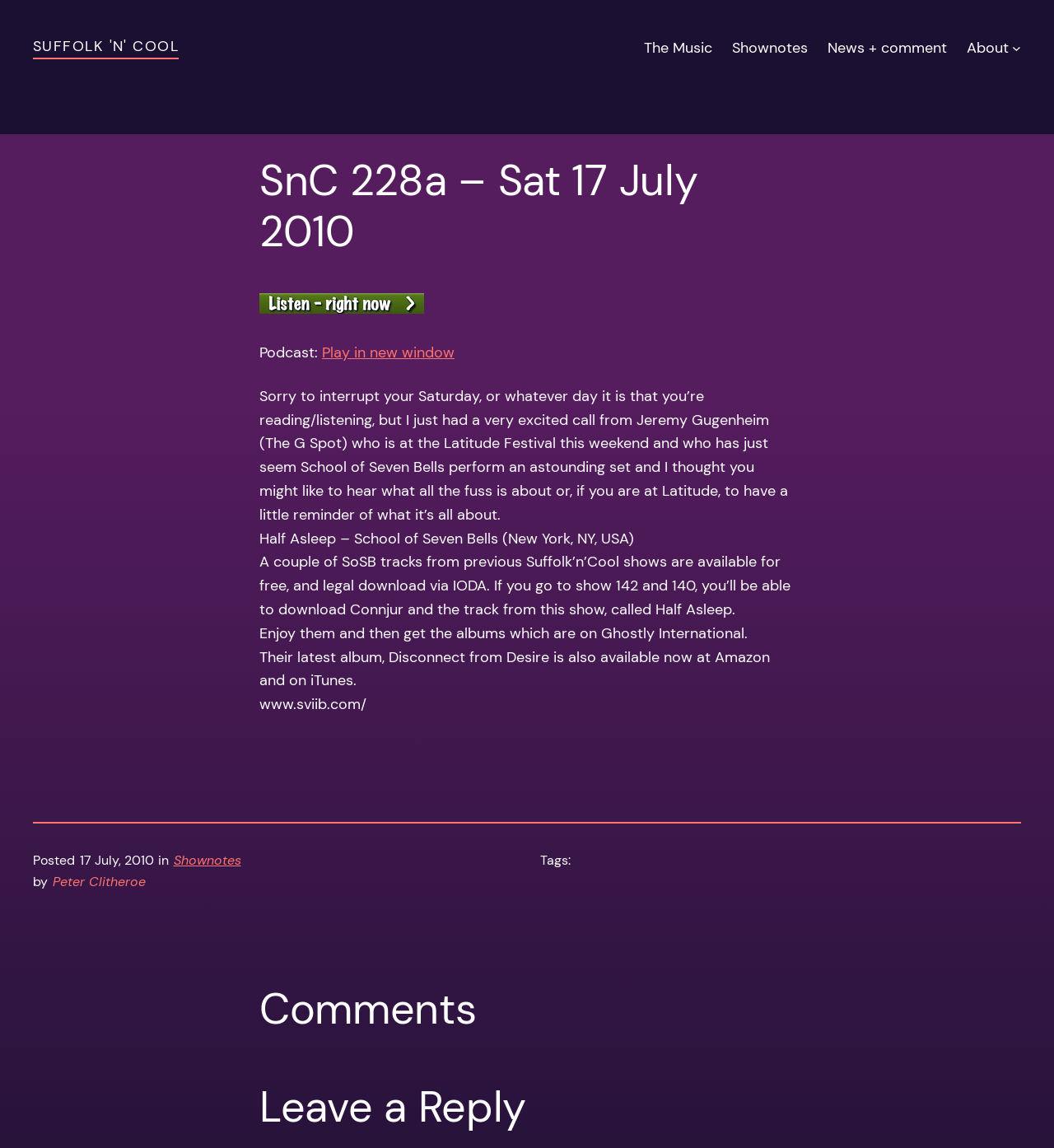What is the name of the album mentioned?
Look at the webpage screenshot and answer the question with a detailed explanation.

The name of the album mentioned is Disconnect from Desire, as mentioned in the text 'Their latest album, Disconnect from Desire is also available now at Amazon and on iTunes'.